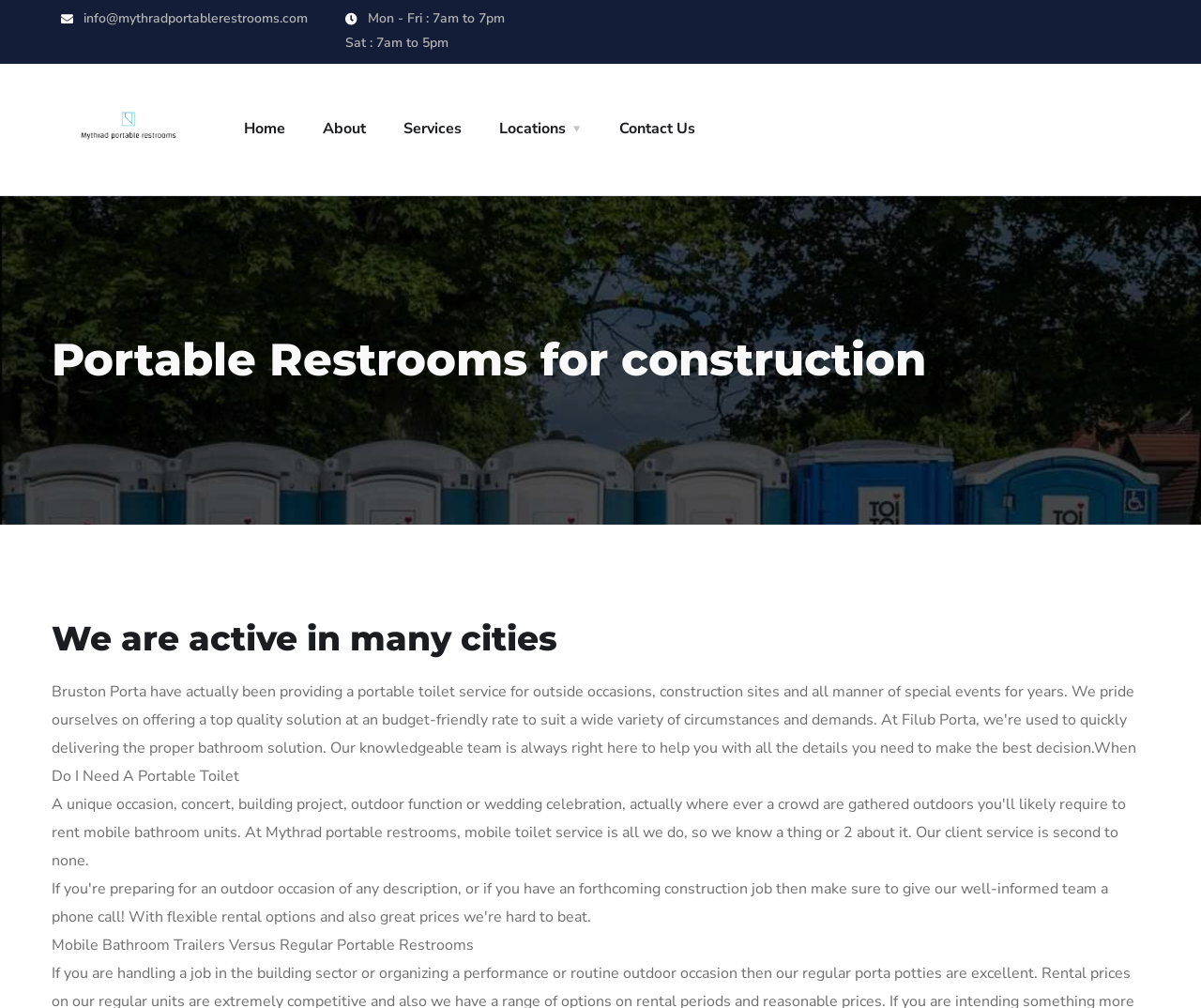Determine the bounding box for the UI element as described: "Contact Us". The coordinates should be represented as four float numbers between 0 and 1, formatted as [left, top, right, bottom].

[0.516, 0.082, 0.579, 0.174]